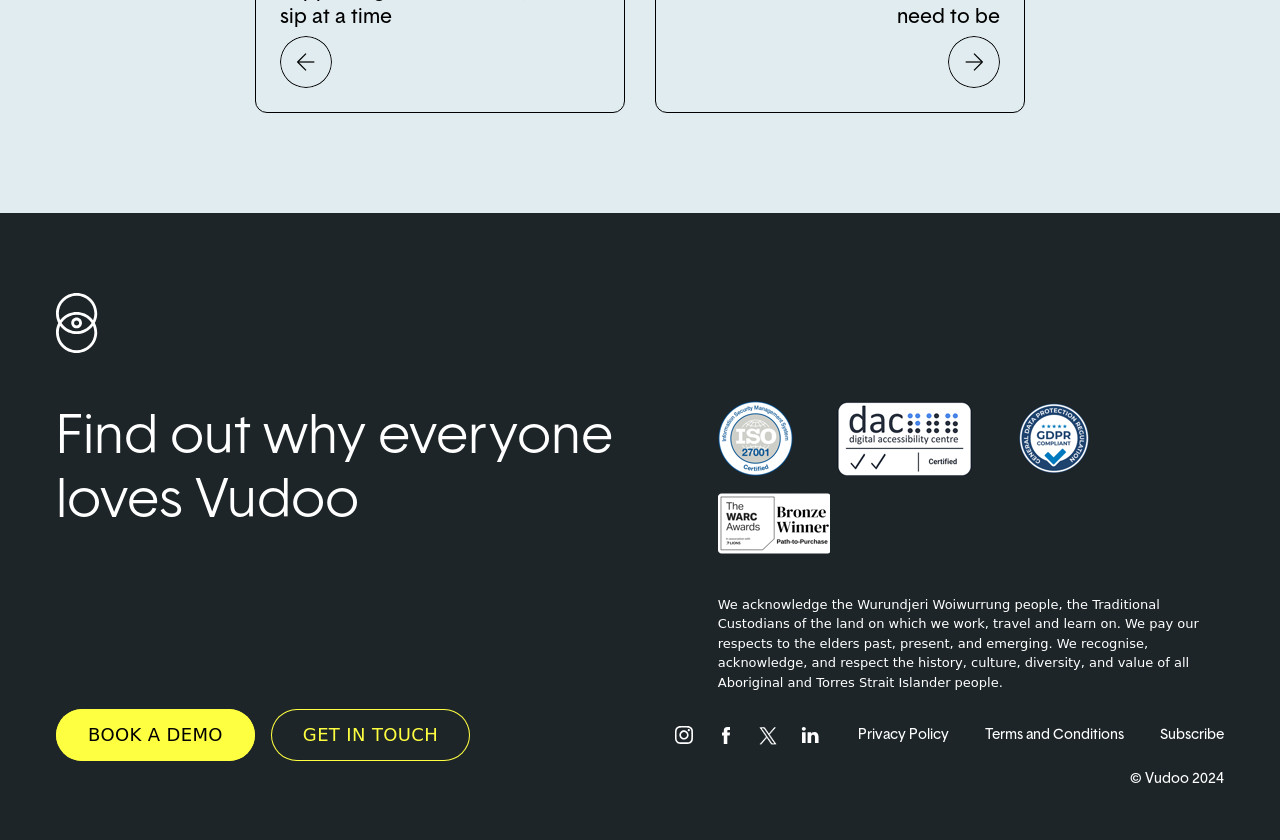Identify the bounding box of the UI element that matches this description: "Privacy Policy".

[0.677, 0.863, 0.746, 0.886]